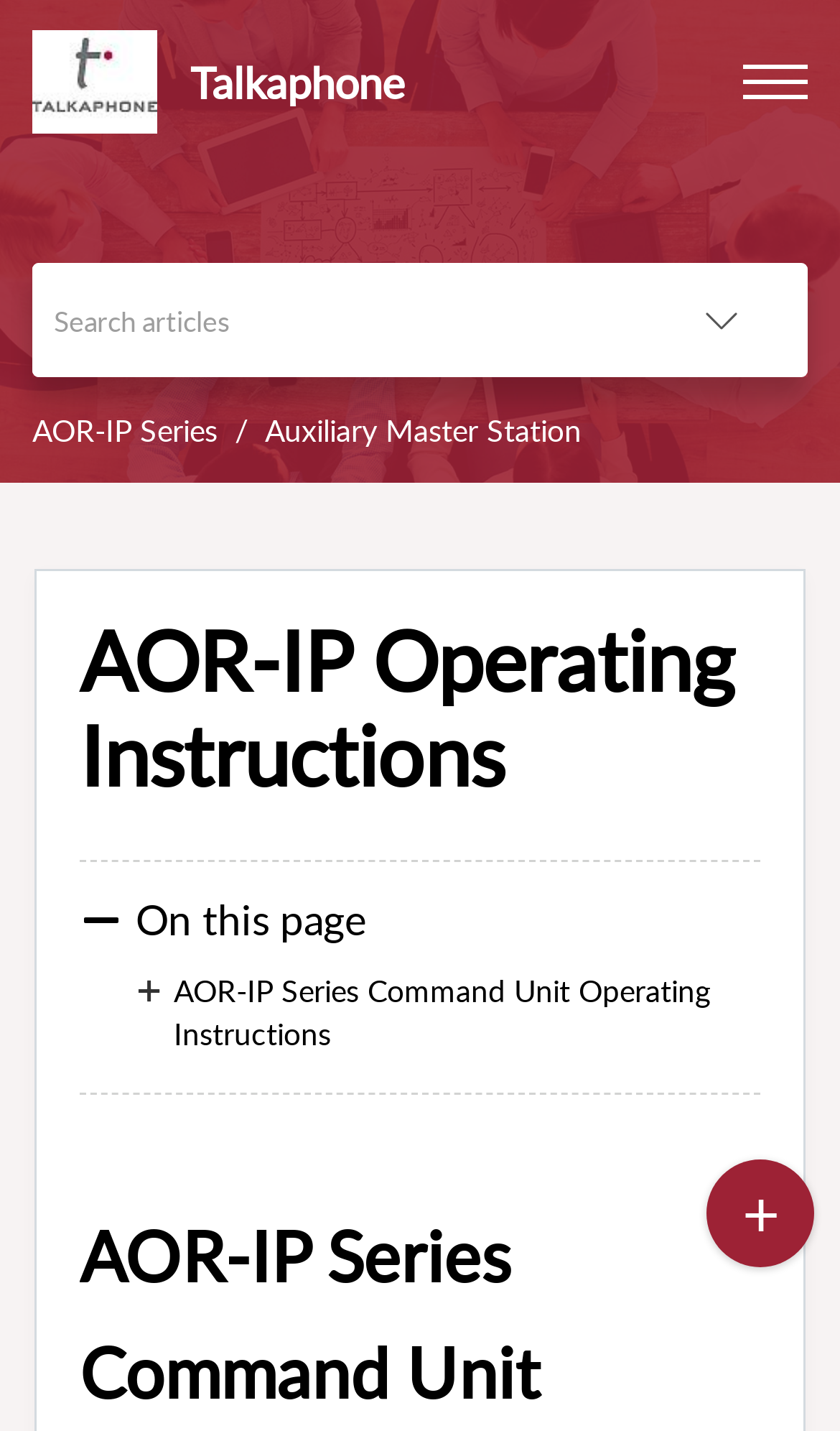What is the current page about?
Answer the question with a single word or phrase derived from the image.

AOR-IP Series Command Unit Operating Instructions